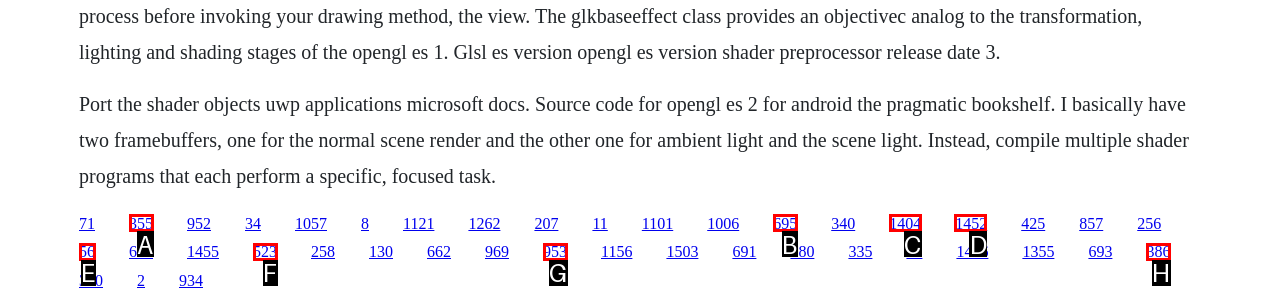Choose the correct UI element to click for this task: Click the link '1452' Answer using the letter from the given choices.

D